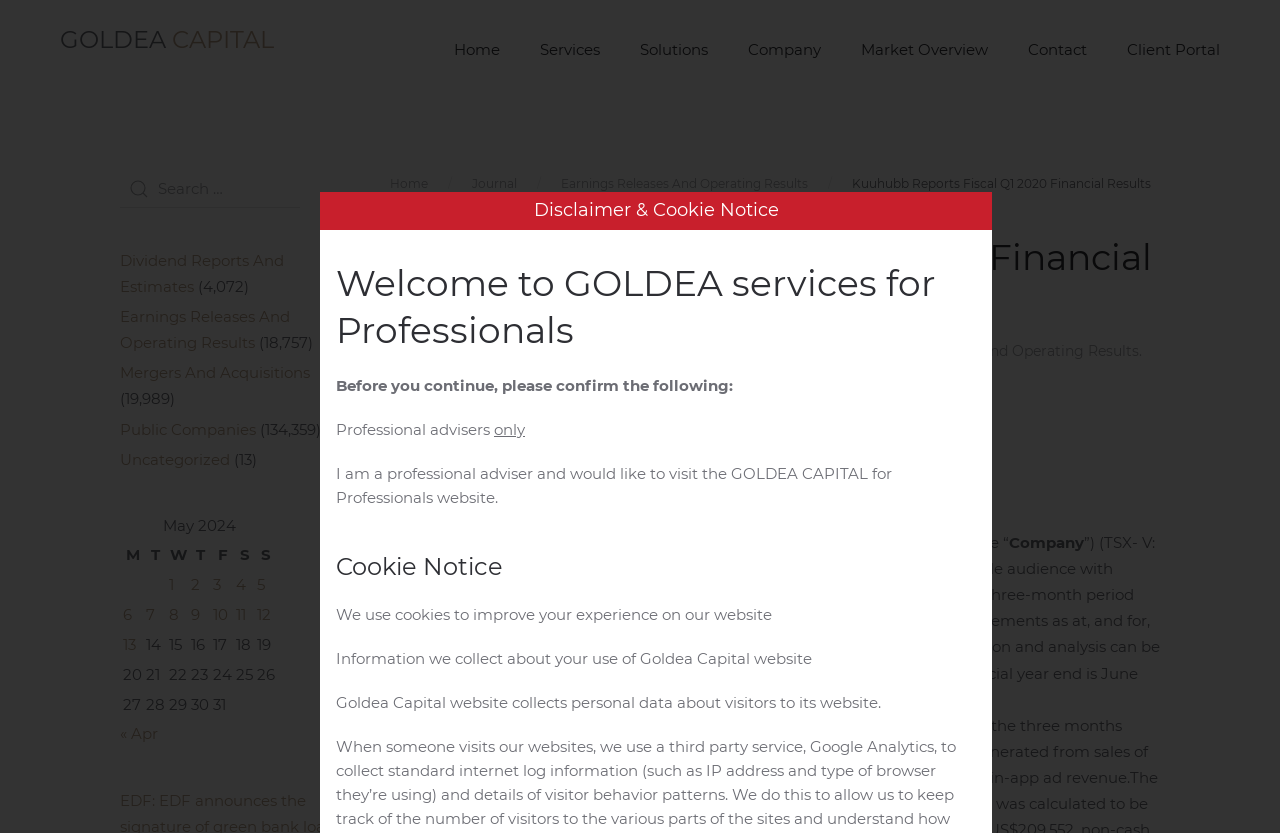Answer the following inquiry with a single word or phrase:
What is the name of the author of the article?

Customer Service